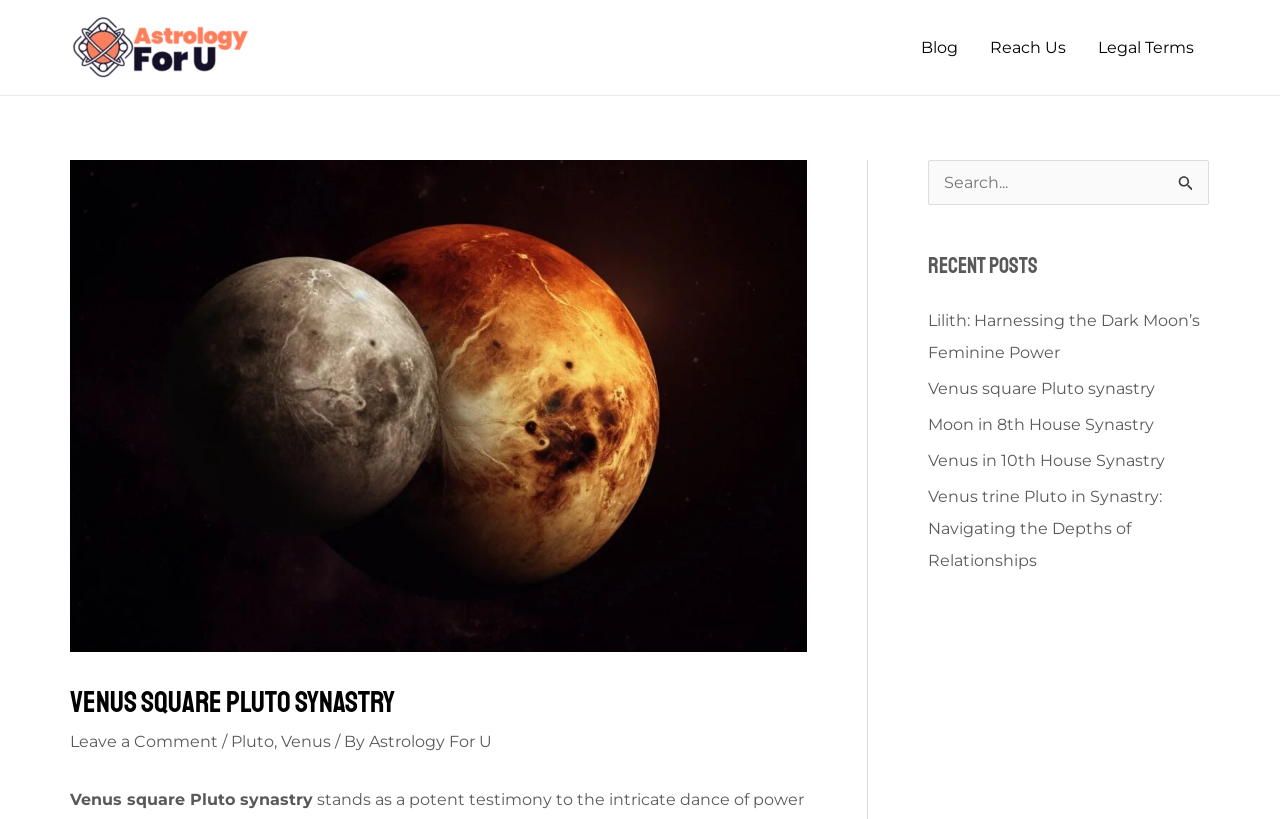Pinpoint the bounding box coordinates of the clickable area necessary to execute the following instruction: "Visit the Blog page". The coordinates should be given as four float numbers between 0 and 1, namely [left, top, right, bottom].

[0.707, 0.015, 0.761, 0.101]